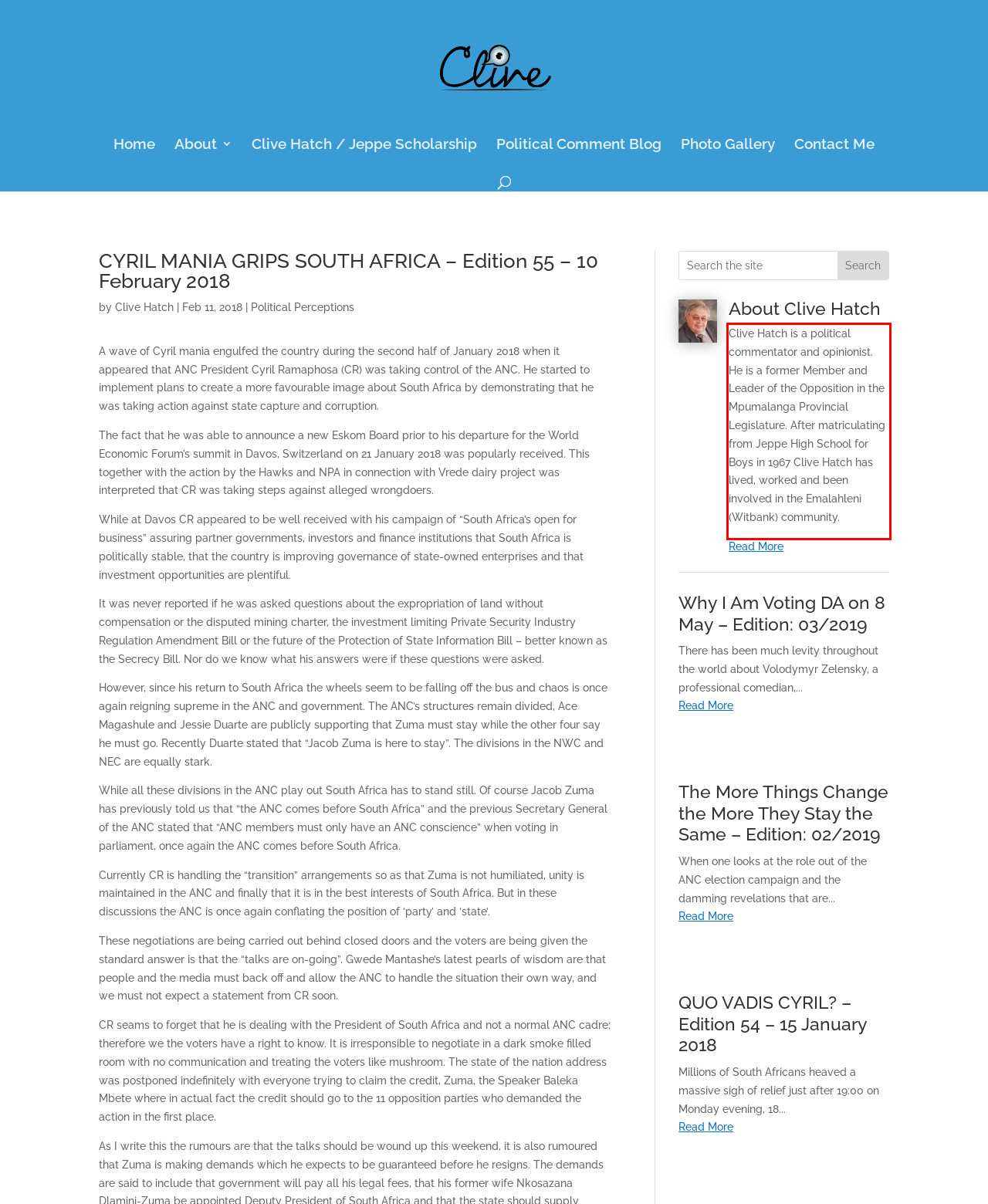Examine the screenshot of the webpage, locate the red bounding box, and generate the text contained within it.

Clive Hatch is a political commentator and opinionist. He is a former Member and Leader of the Opposition in the Mpumalanga Provincial Legislature. After matriculating from Jeppe High School for Boys in 1967 Clive Hatch has lived, worked and been involved in the Emalahleni (Witbank) community.